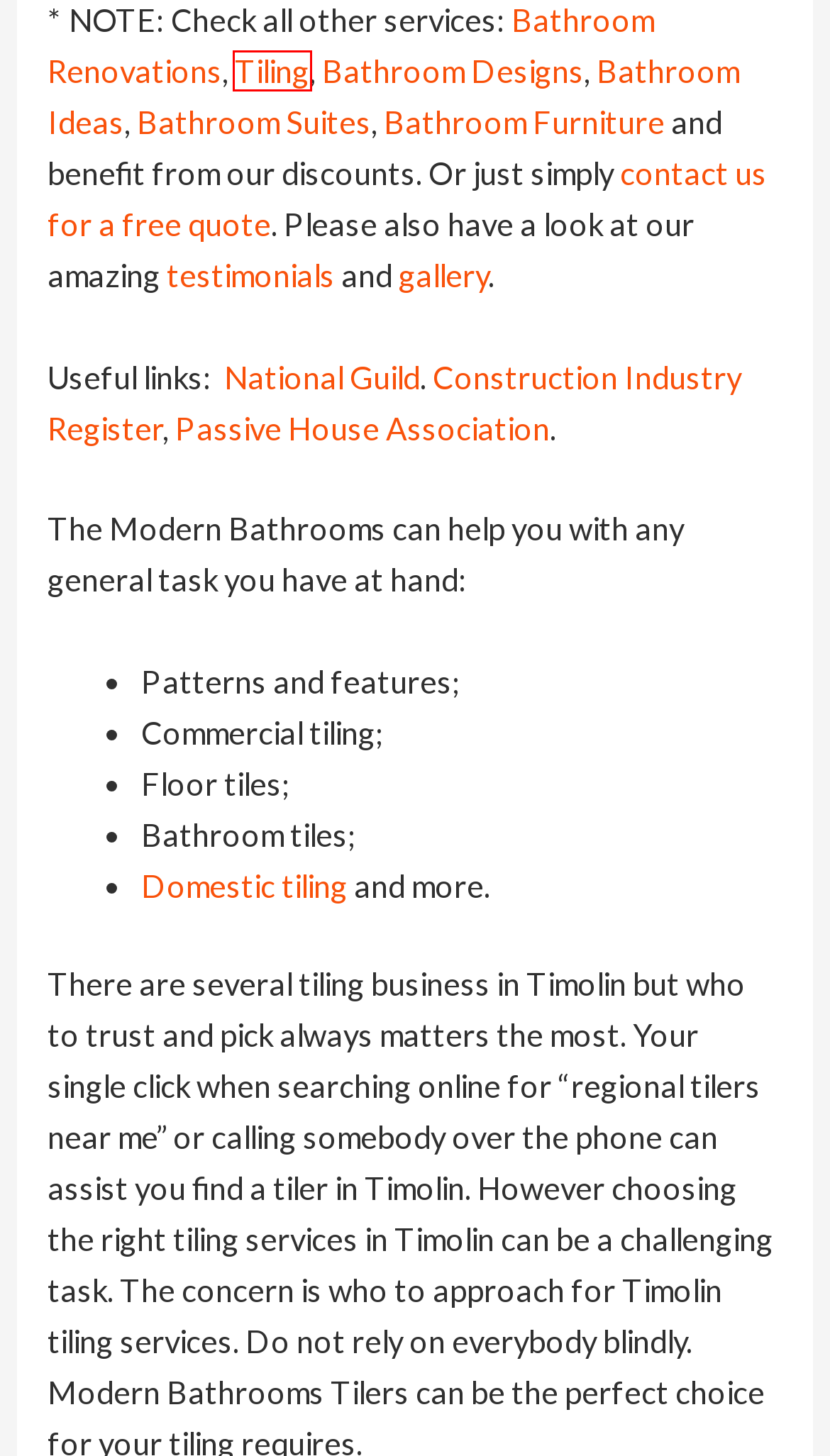You are presented with a screenshot of a webpage that includes a red bounding box around an element. Determine which webpage description best matches the page that results from clicking the element within the red bounding box. Here are the candidates:
A. Bathroom Suites | Luxury Designer Bathrooms, Suites and Accessories
B. Passive House Association of Ireland | Passive House Association for Zero Energy
C. Bathroom Designs | Modern Bathrooms Ireland | Photos of Beautiful Bathroom
D. Bathroom Renovations Dublin - Design Build Renovate Maintain Refurbishment
E. Bathroom Renovations Dublin - Design Build Renovate Maintain
F. Contact Us -
G. Bathroom Furniture | Bathroom Vanity Units - Luxury & Affordable
H. Affordable Tiling Services in Dublin - Commercial Tiling Company

H